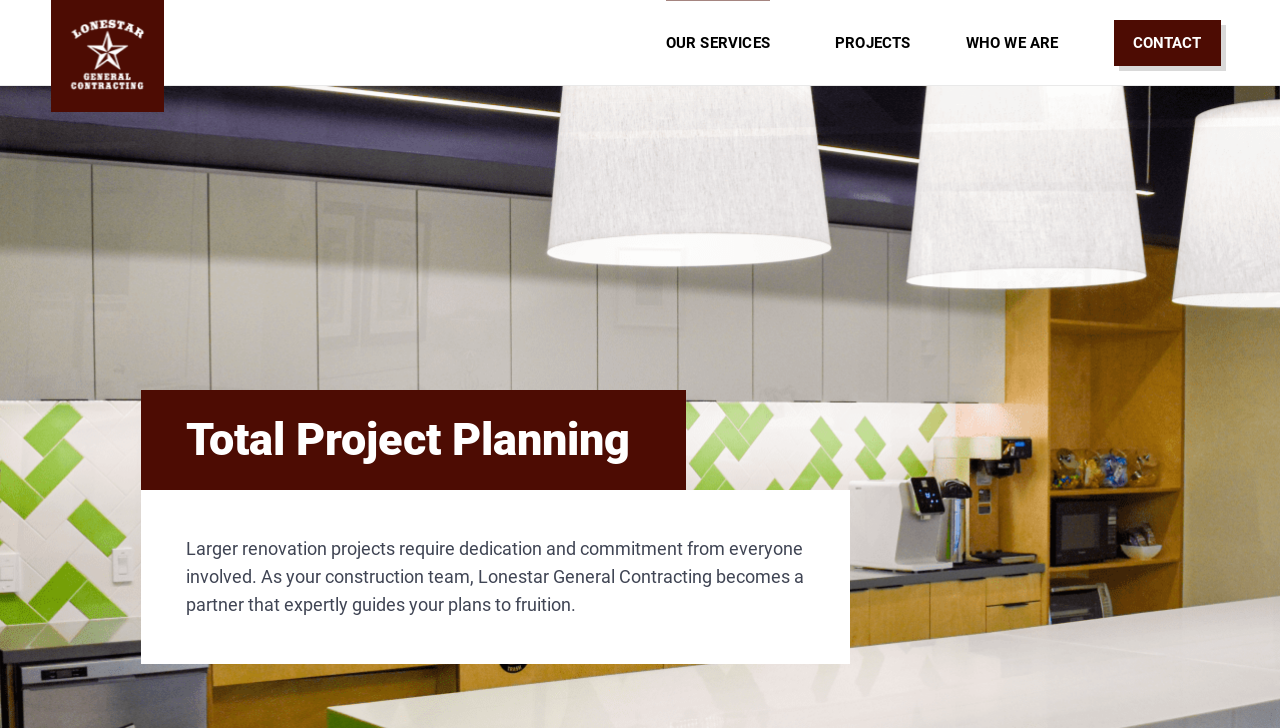What is the main topic of the webpage?
Answer the question with a single word or phrase, referring to the image.

Construction